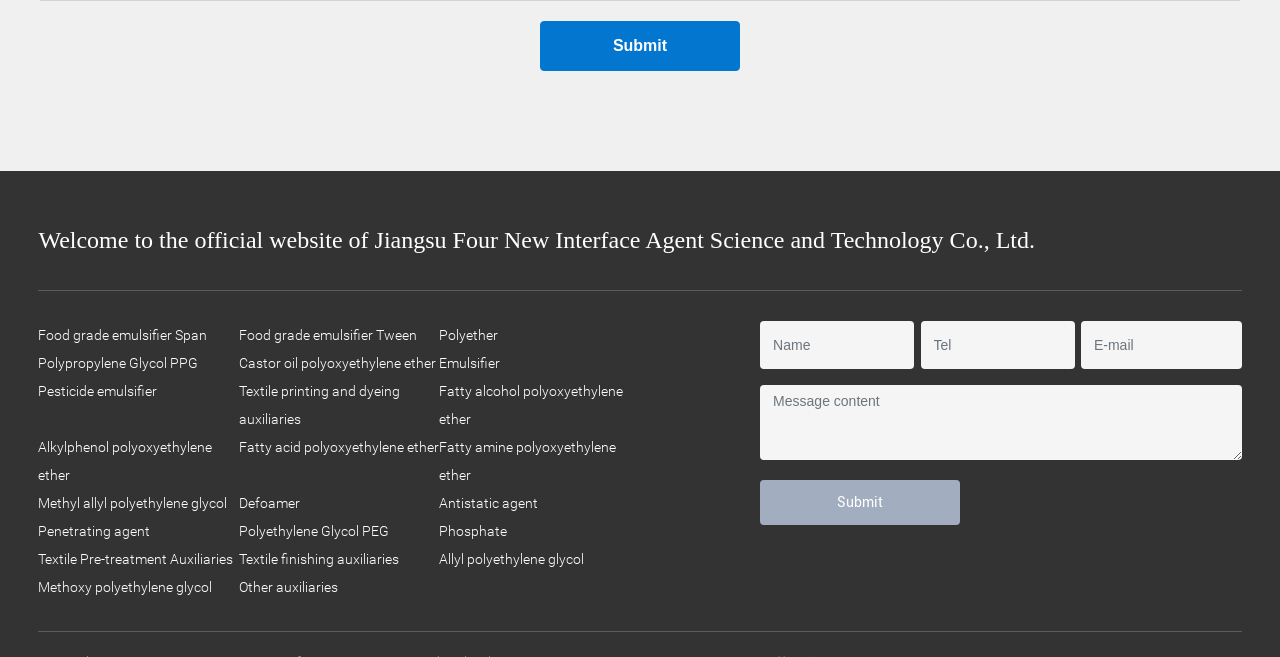Bounding box coordinates must be specified in the format (top-left x, top-left y, bottom-right x, bottom-right y). All values should be floating point numbers between 0 and 1. What are the bounding box coordinates of the UI element described as: Allyl polyethylene glycol

[0.343, 0.838, 0.456, 0.862]